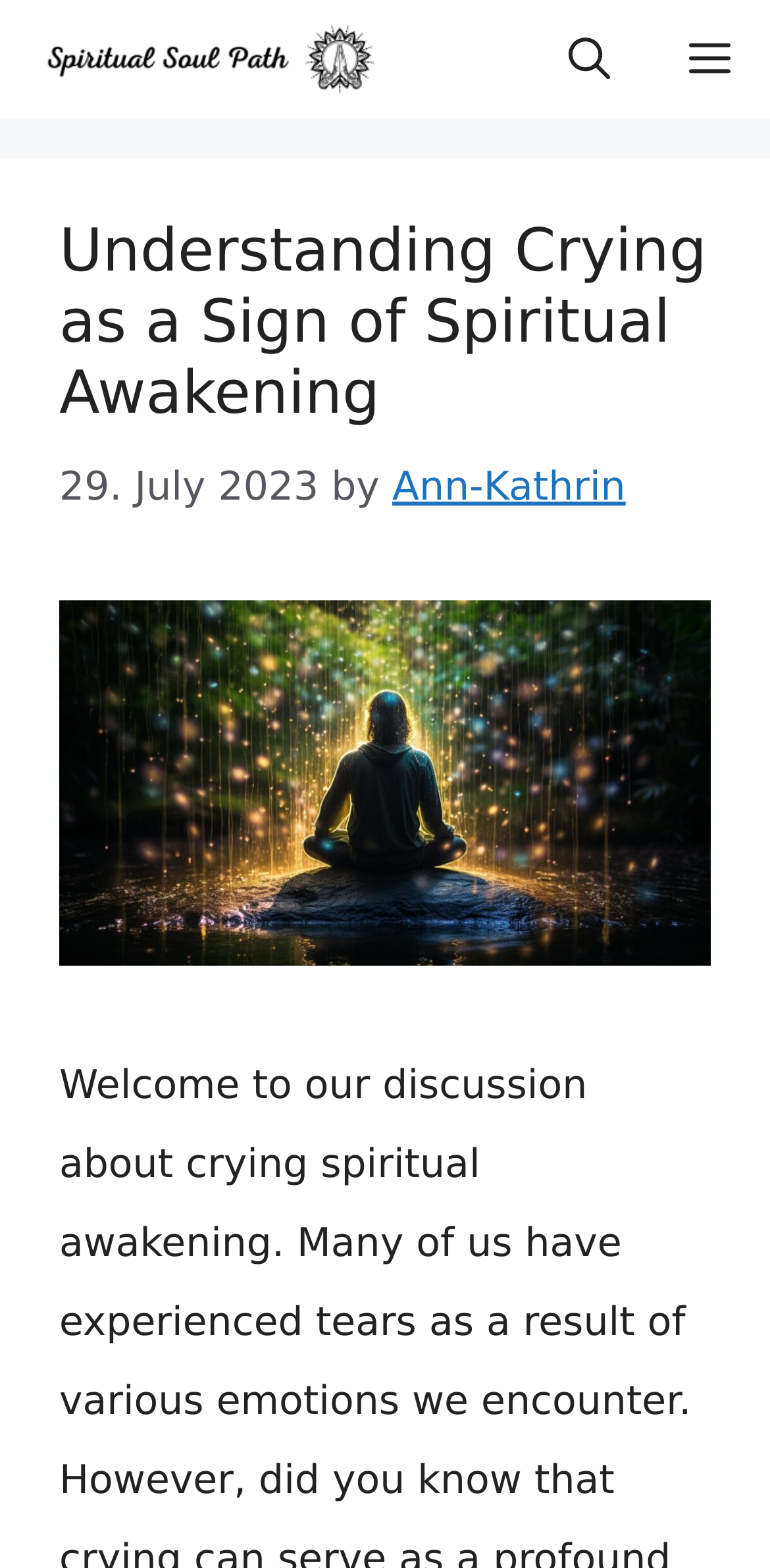Respond to the question below with a single word or phrase: Who is the author of the article?

Ann-Kathrin